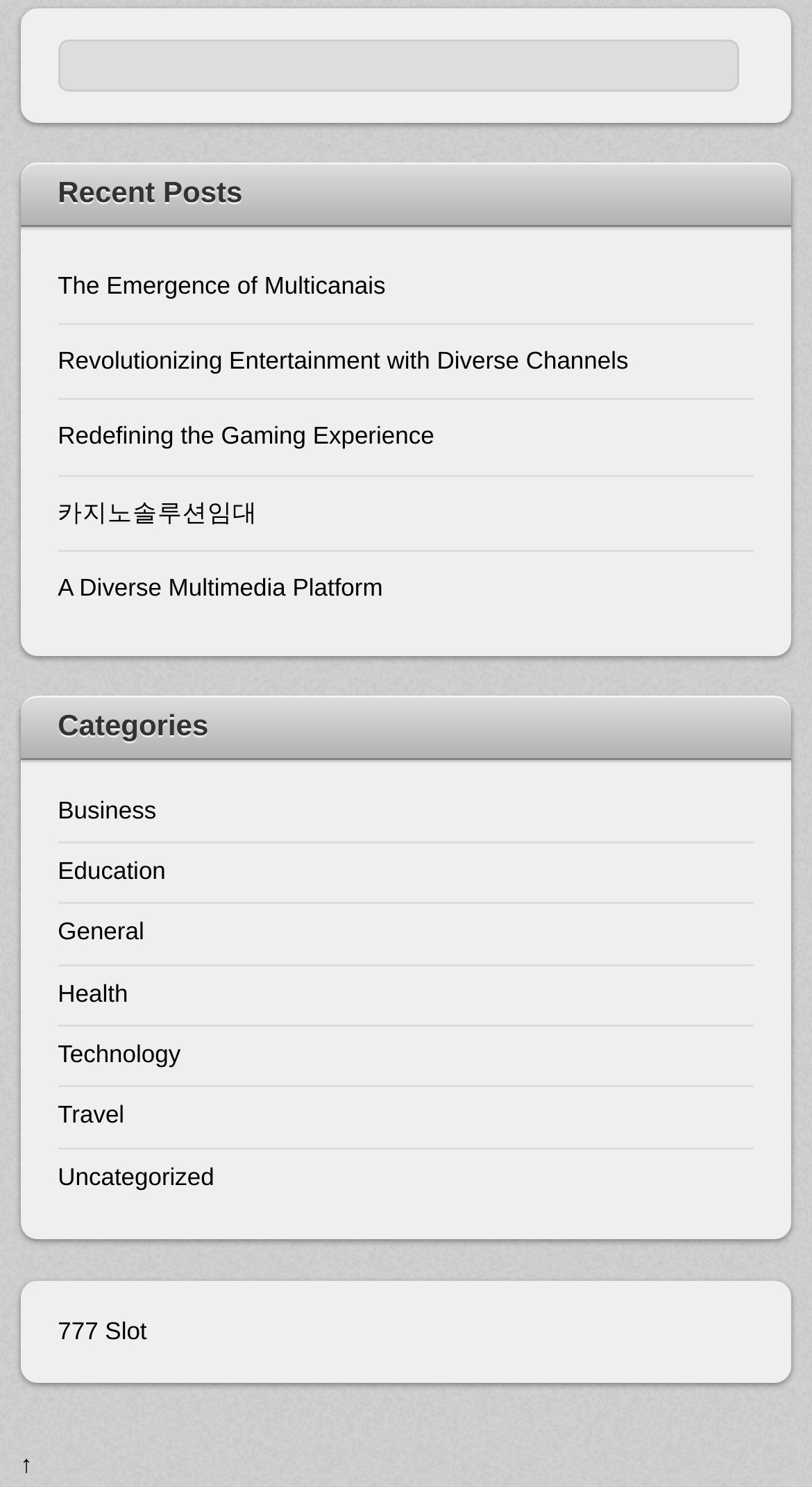Determine the bounding box for the UI element as described: "↑". The coordinates should be represented as four float numbers between 0 and 1, formatted as [left, top, right, bottom].

[0.025, 0.977, 0.04, 0.995]